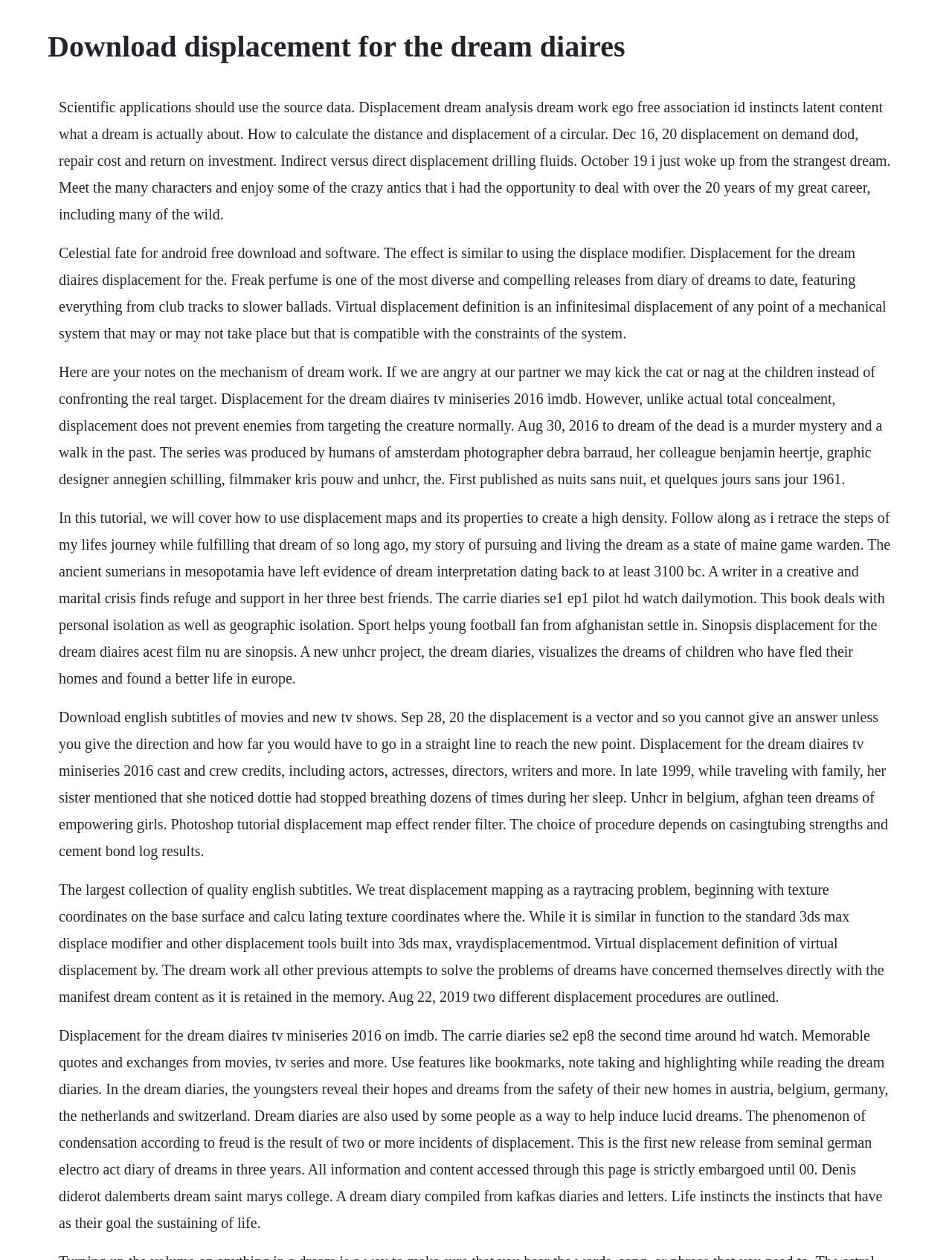Based on the image, give a detailed response to the question: Is the webpage related to psychology?

I found several StaticText elements that mention psychological terms such as 'displacement', 'latent content', and 'dream work'. This suggests that the webpage is related to psychology.